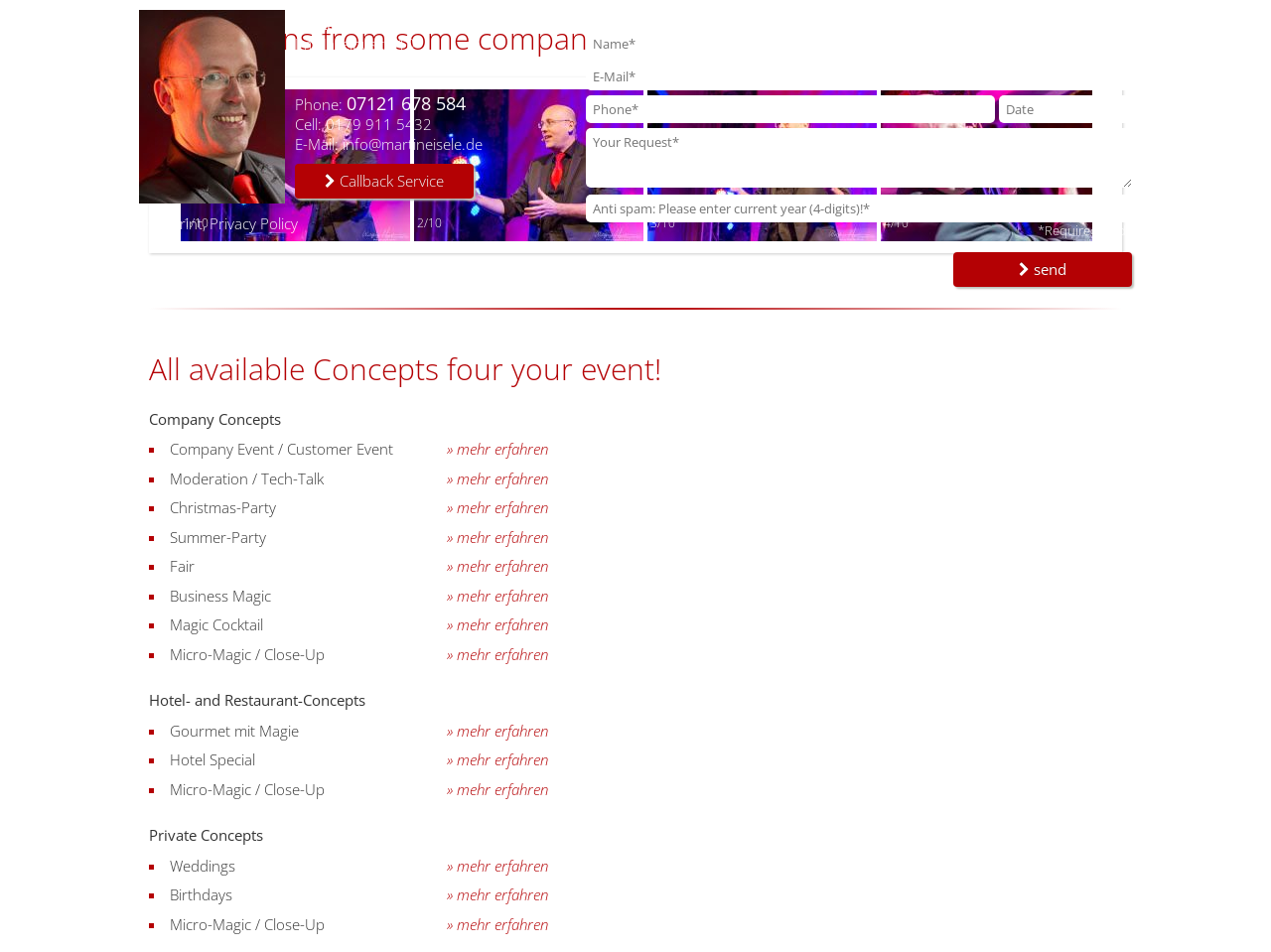Locate the coordinates of the bounding box for the clickable region that fulfills this instruction: "Get in touch with Martin Eisele via email".

[0.27, 0.141, 0.38, 0.162]